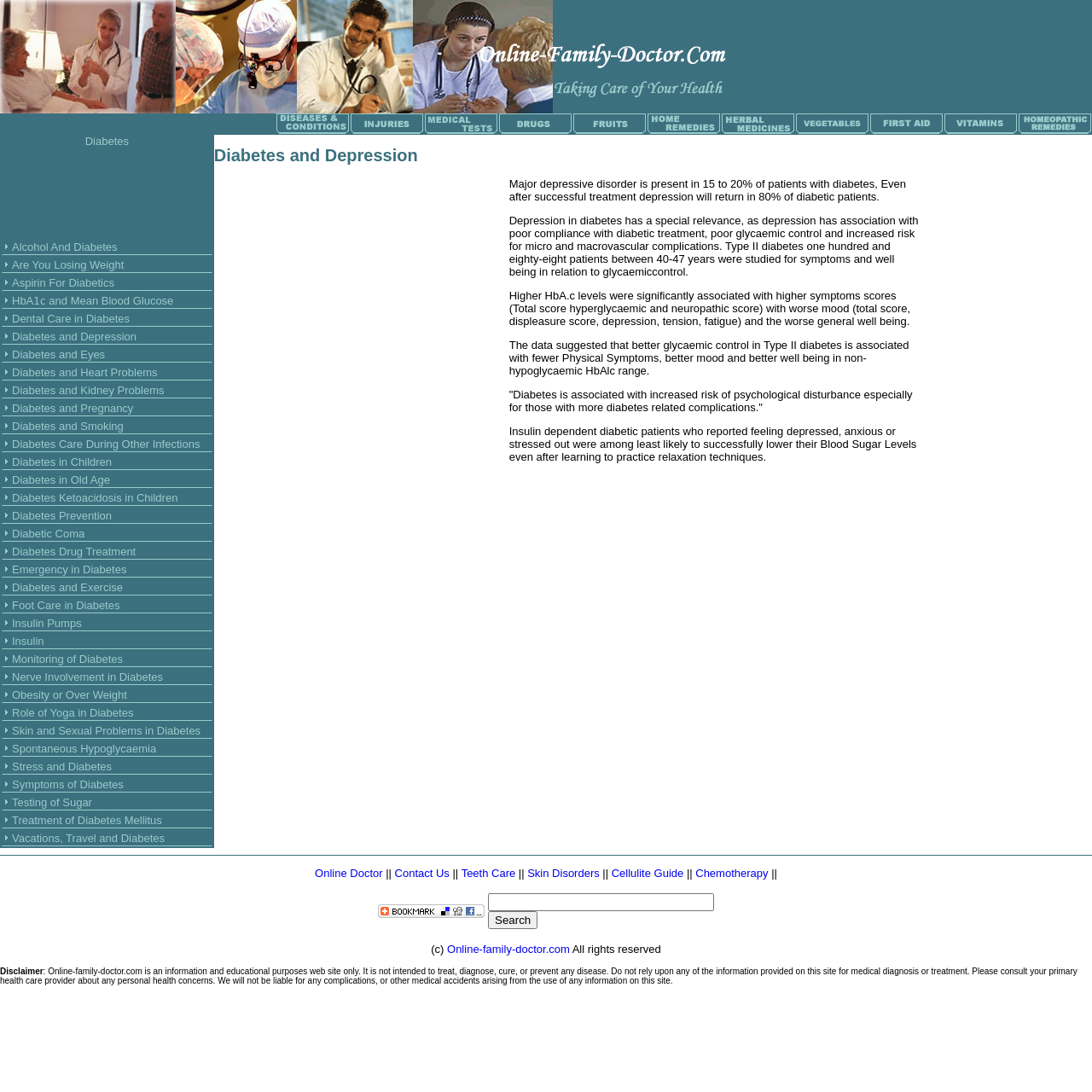Give a one-word or one-phrase response to the question:
How many images are there in the first row of the second table?

1